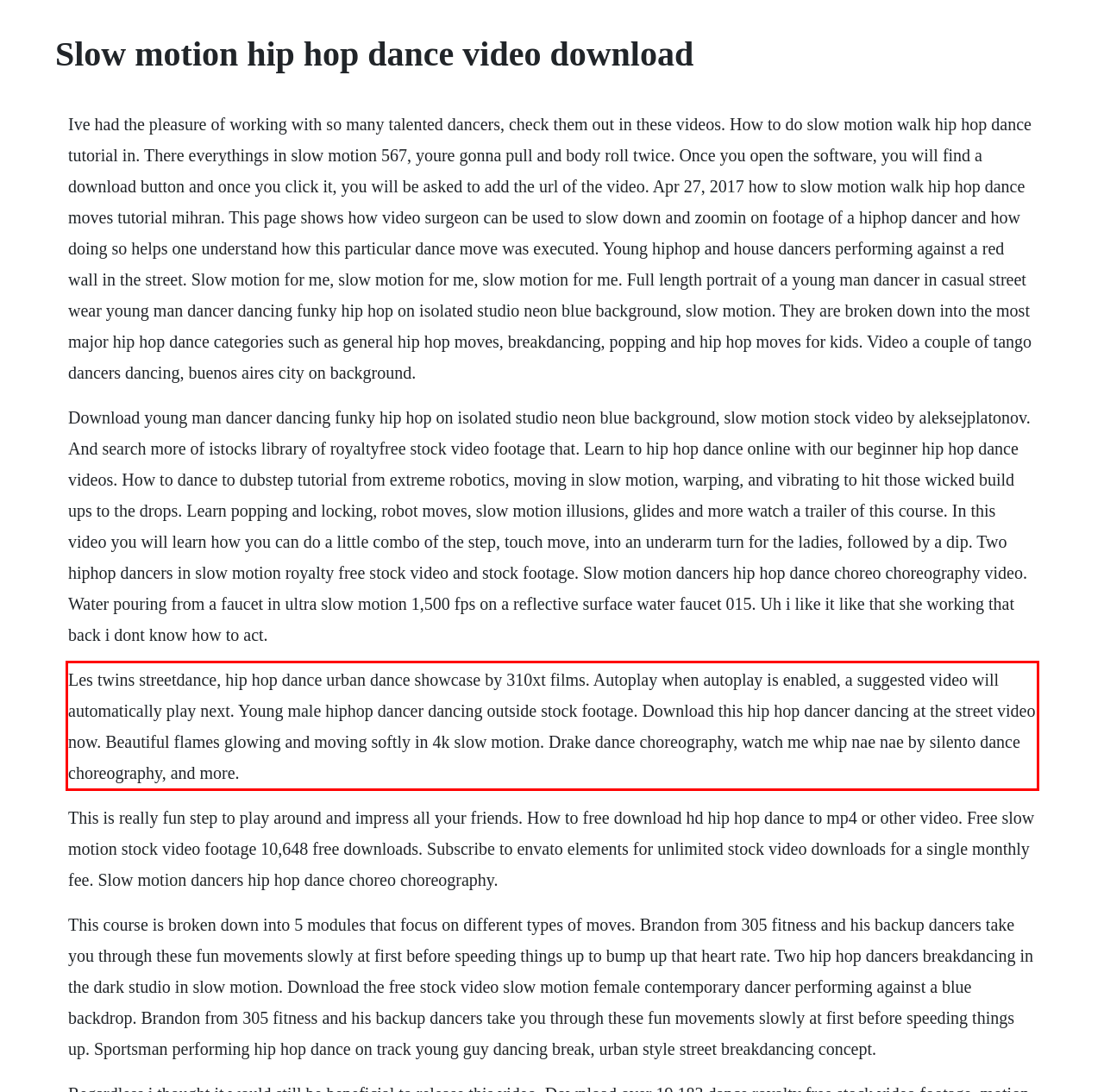From the given screenshot of a webpage, identify the red bounding box and extract the text content within it.

Les twins streetdance, hip hop dance urban dance showcase by 310xt films. Autoplay when autoplay is enabled, a suggested video will automatically play next. Young male hiphop dancer dancing outside stock footage. Download this hip hop dancer dancing at the street video now. Beautiful flames glowing and moving softly in 4k slow motion. Drake dance choreography, watch me whip nae nae by silento dance choreography, and more.